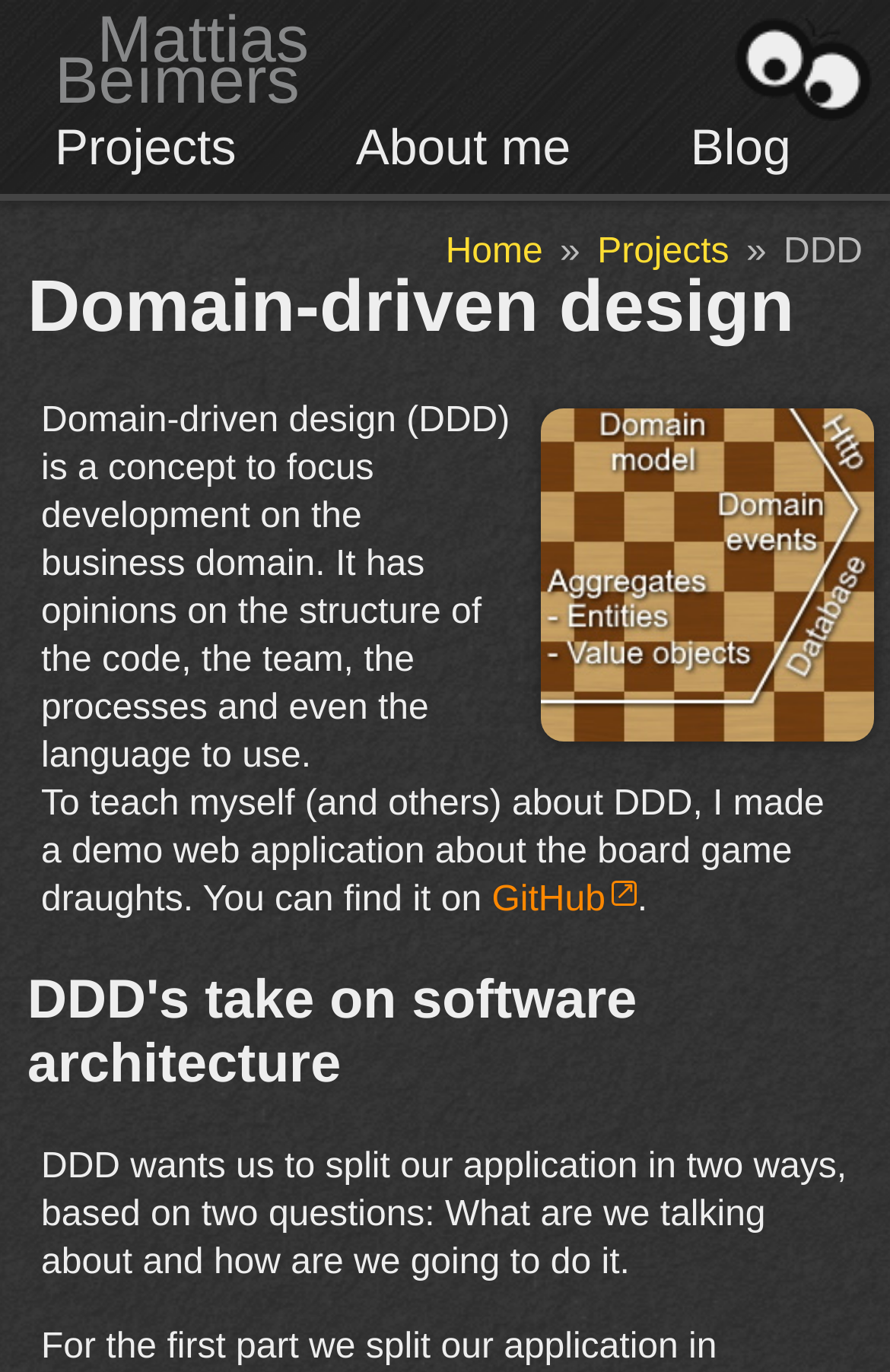Look at the image and answer the question in detail:
What is the demo web application about?

The webpage mentions that the author made a demo web application to teach himself and others about DDD, and this application is about the board game draughts, which can be found on GitHub.